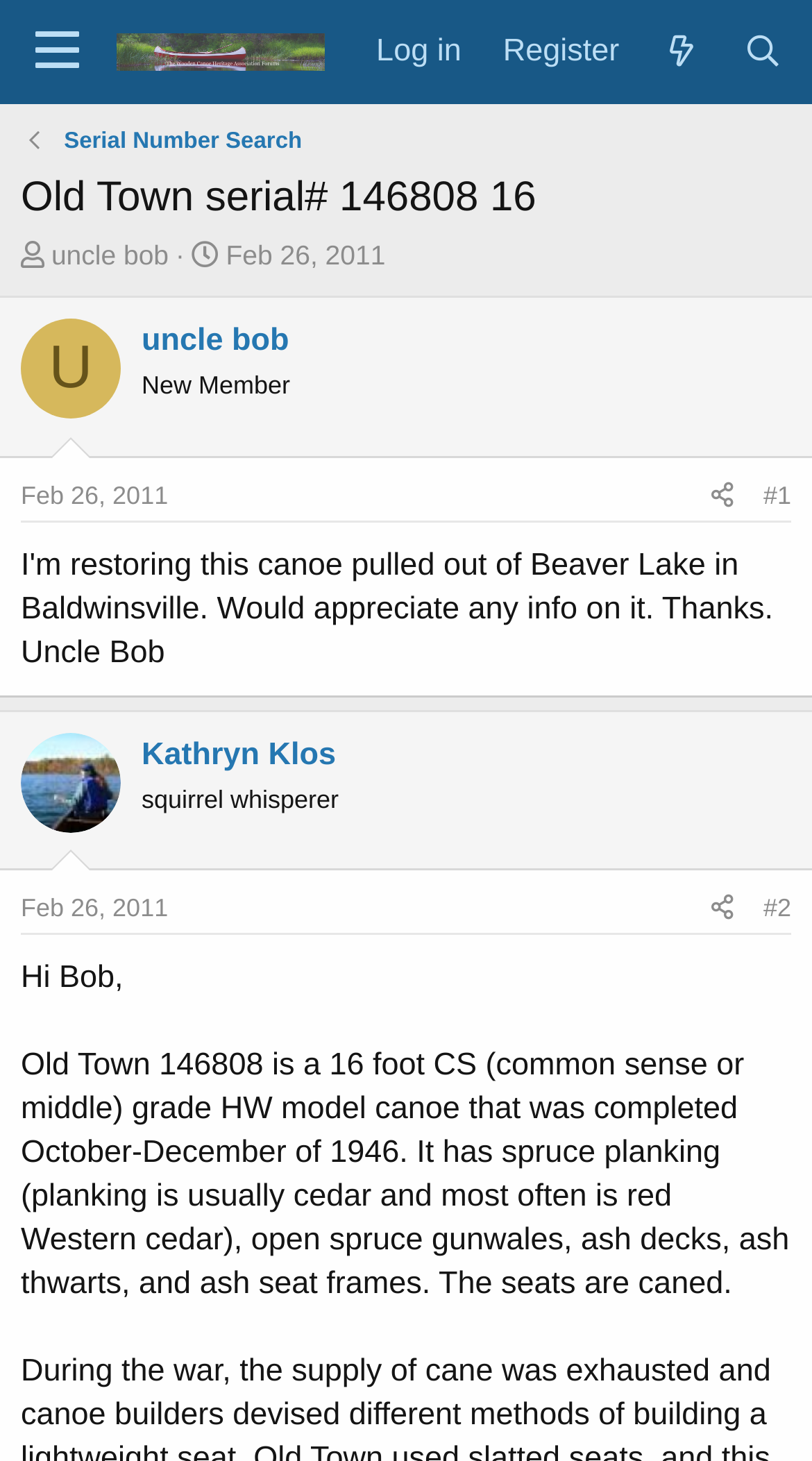Please specify the coordinates of the bounding box for the element that should be clicked to carry out this instruction: "View Uncle Bob's profile". The coordinates must be four float numbers between 0 and 1, formatted as [left, top, right, bottom].

[0.063, 0.164, 0.208, 0.185]